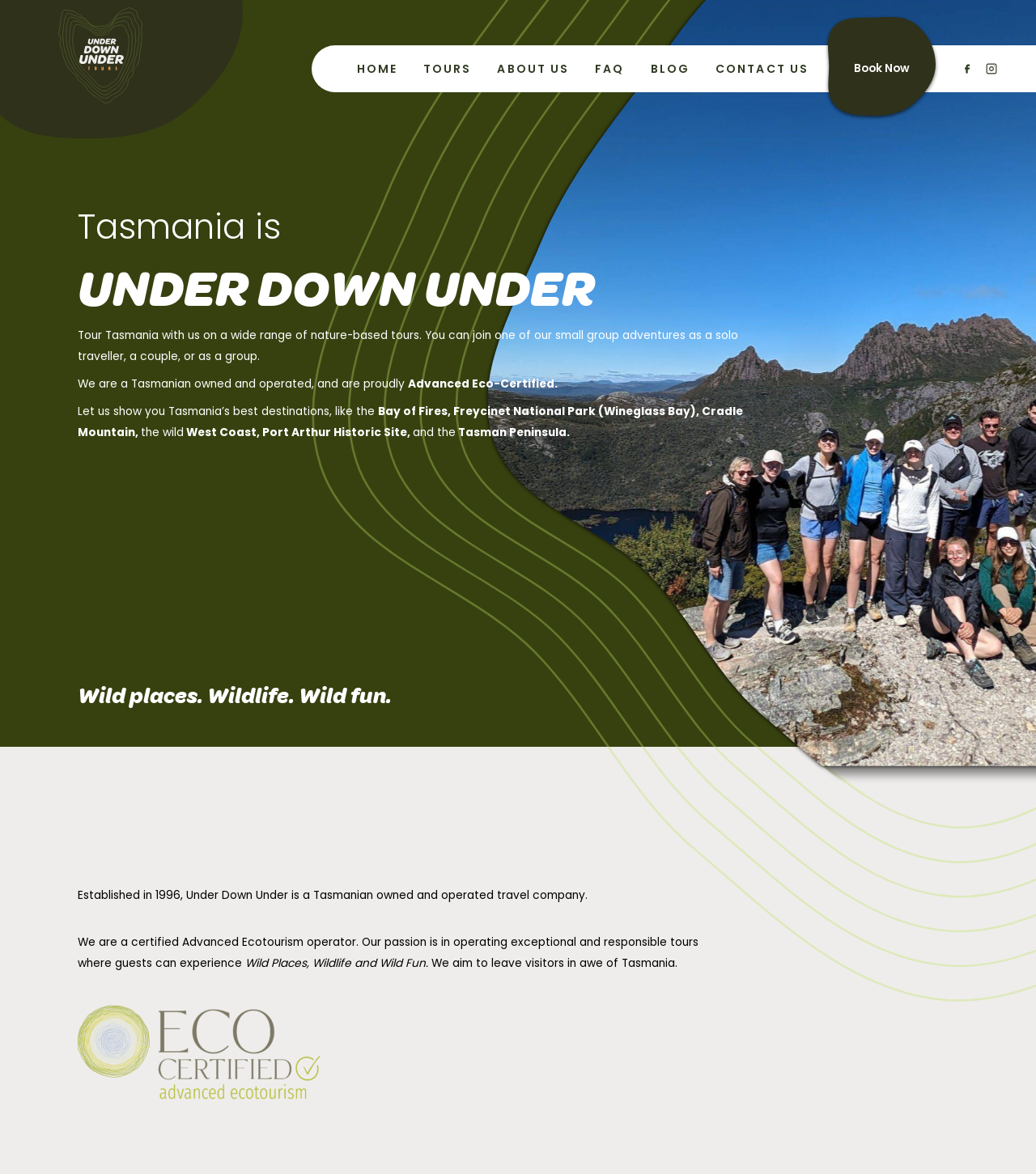Could you find the bounding box coordinates of the clickable area to complete this instruction: "Click the brand logo"?

[0.0, 0.0, 0.234, 0.118]